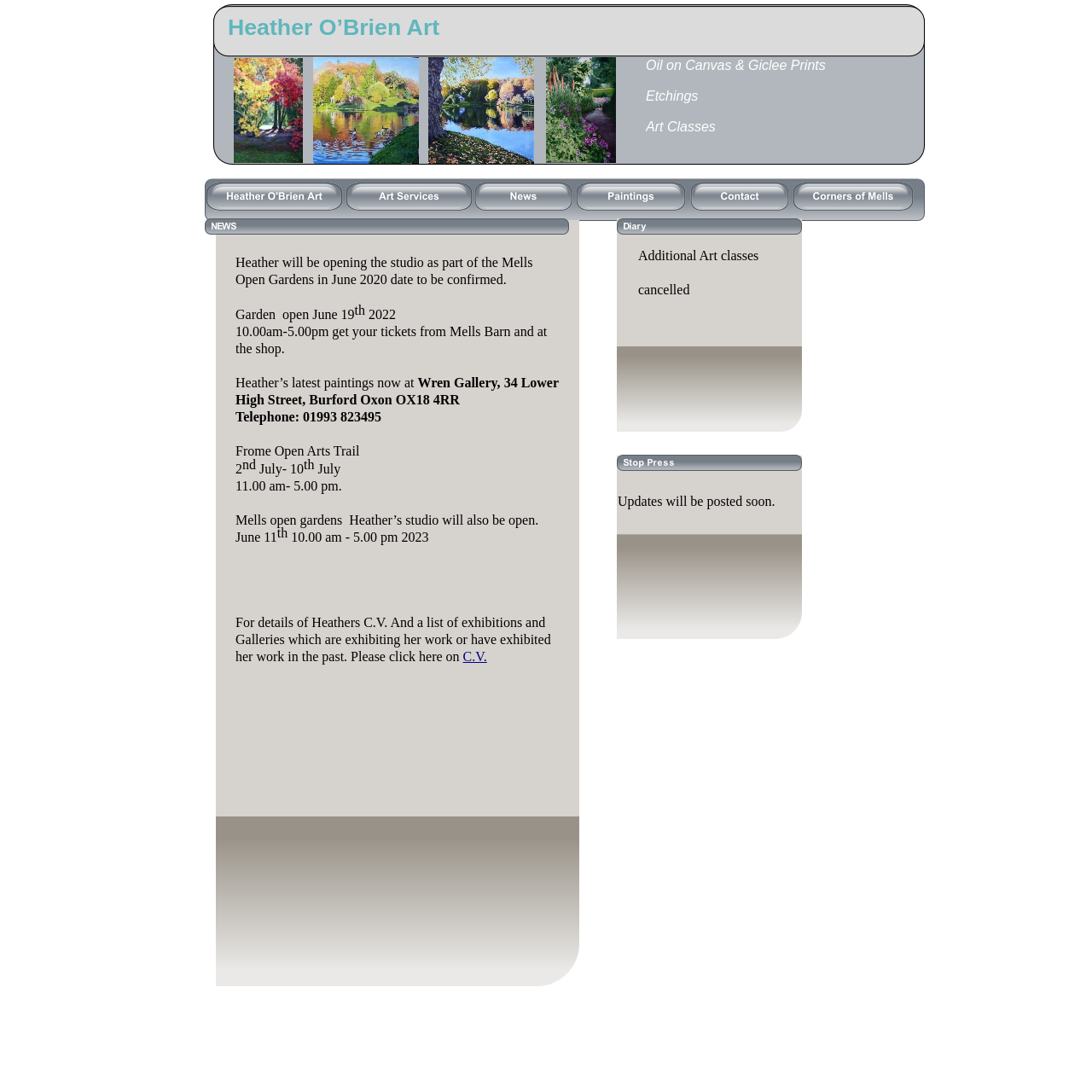Create a detailed narrative of the webpage’s visual and textual elements.

The webpage is about Heather O'Brien Art, featuring her exhibitions, art galleries, and art courses. At the top, there are five links aligned horizontally, followed by the title "Heather O’Brien Art" in a prominent position. Below the title, there are three sections of text: "Oil on Canvas & Giclee Prints", "Etchings", and "Art Classes", which are likely categories of her artwork.

On the right side of the page, there is a section with more links, including "Additional Art classes" and "cancelled". Below this section, there is a notice about Heather opening her studio as part of the Mells Open Gardens in June 2020, with details about the event, including date, time, and ticket information.

Further down, there are announcements about Heather's latest paintings being exhibited at the Wren Gallery, with the gallery's address and contact information provided. There are also mentions of the Frome Open Arts Trail and Mells open gardens events, with dates and times listed.

At the bottom of the page, there is a section about Heather's C.V. and a list of exhibitions and galleries that have featured her work, with a link to access this information. Finally, there is a notice stating that updates will be posted soon.